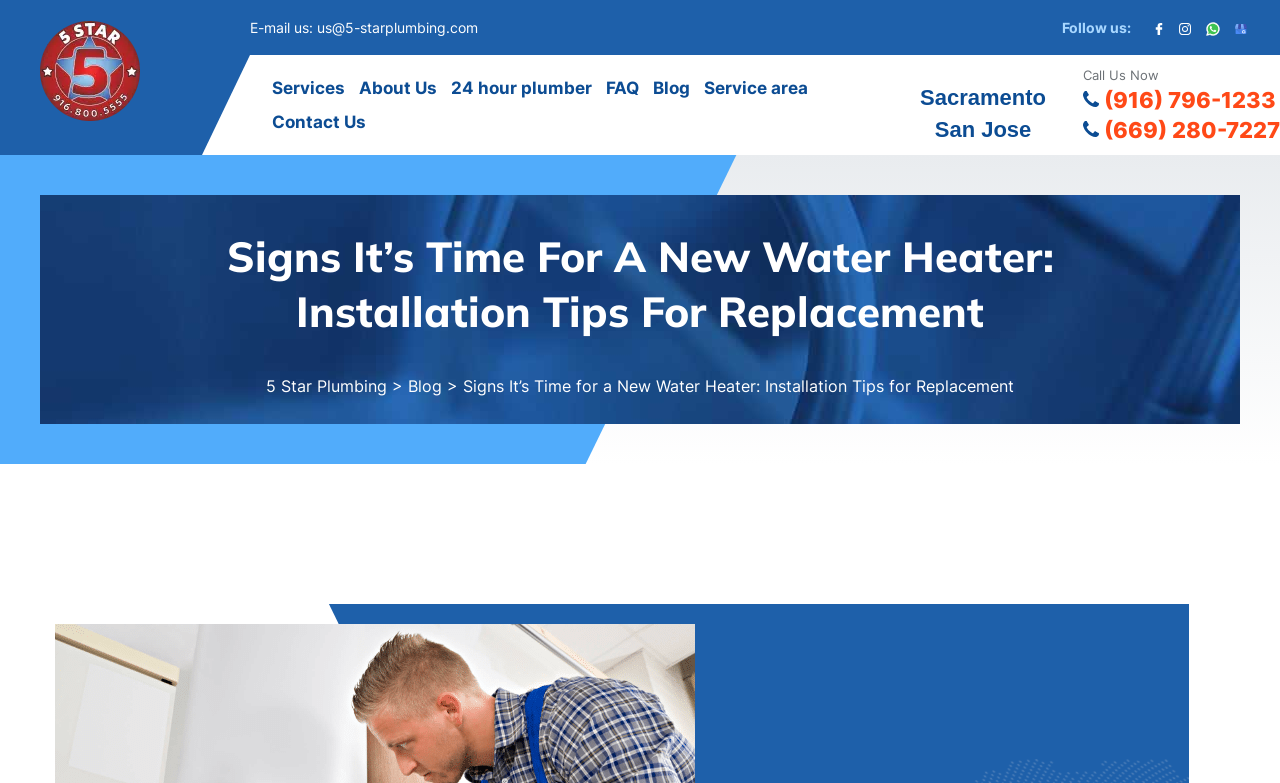Could you highlight the region that needs to be clicked to execute the instruction: "Follow us on Facebook"?

[0.895, 0.02, 0.916, 0.052]